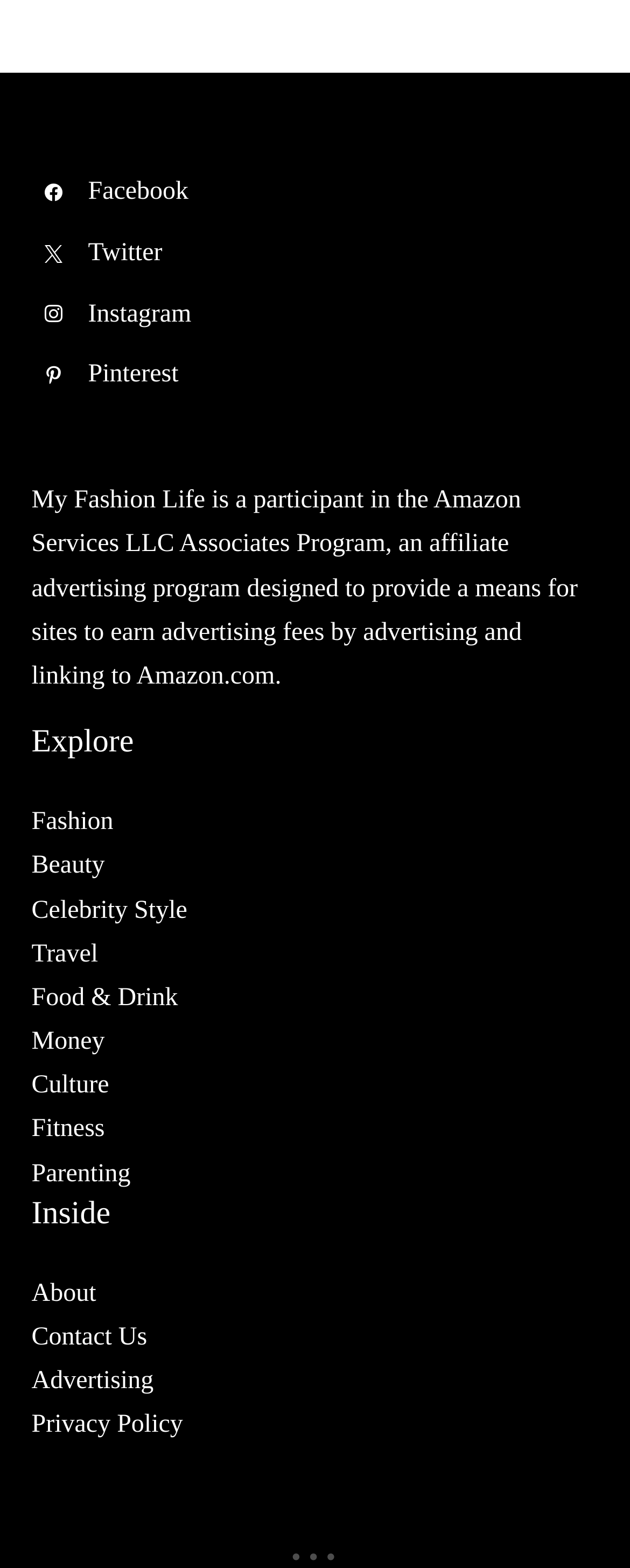Find the bounding box coordinates for the area that must be clicked to perform this action: "Read Privacy Policy".

[0.05, 0.9, 0.29, 0.918]